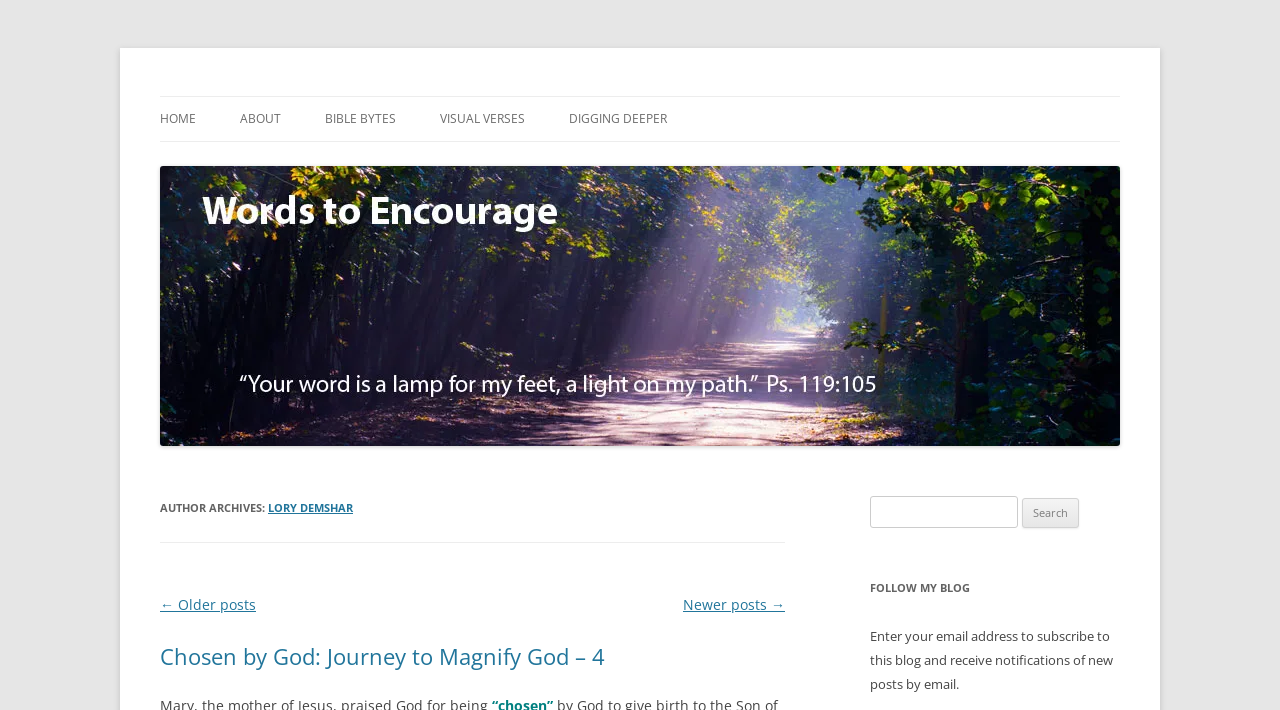Pinpoint the bounding box coordinates of the element to be clicked to execute the instruction: "read older posts".

[0.125, 0.838, 0.2, 0.865]